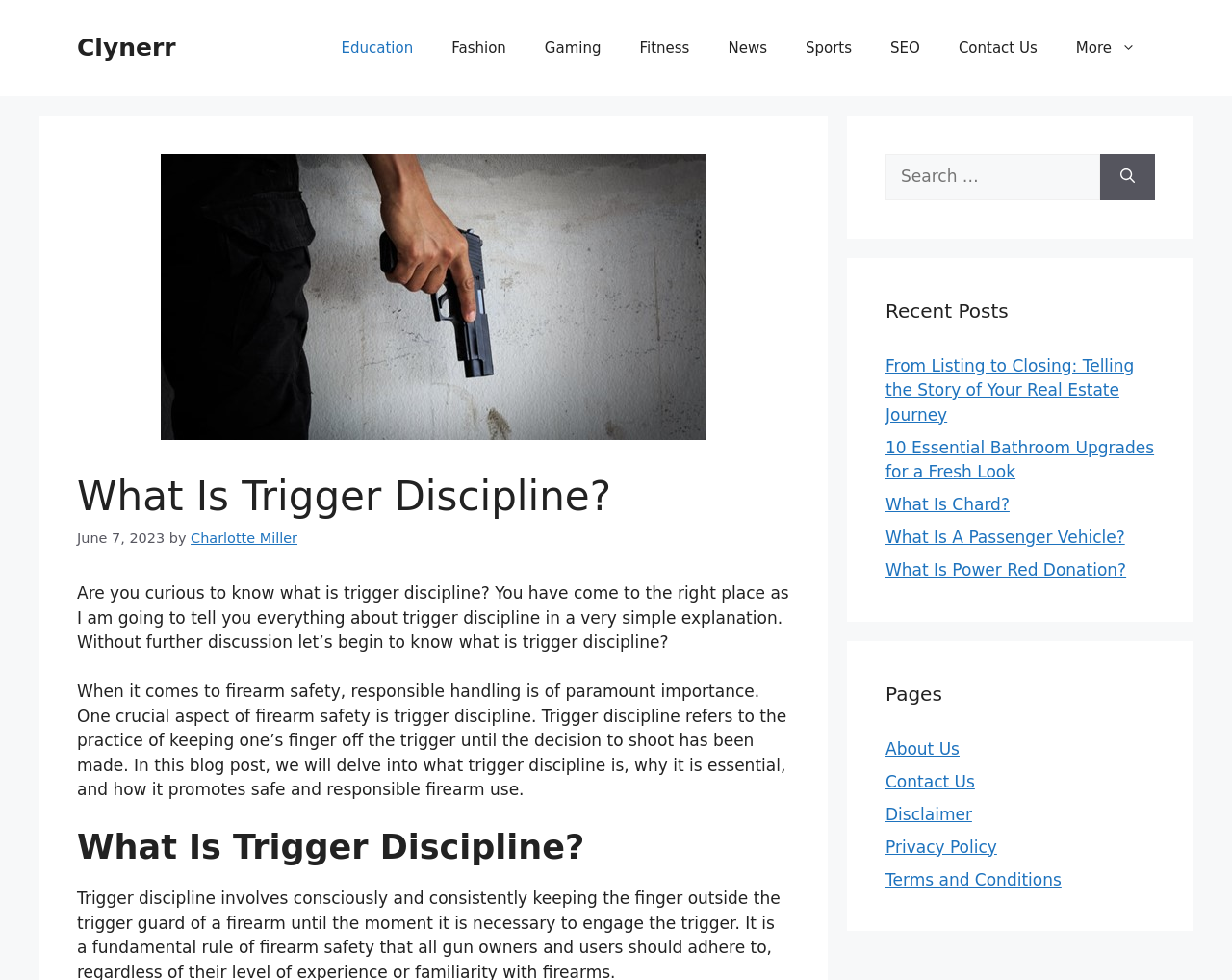Identify the bounding box coordinates of the HTML element based on this description: "parent_node: Search for: aria-label="Search"".

[0.893, 0.157, 0.938, 0.204]